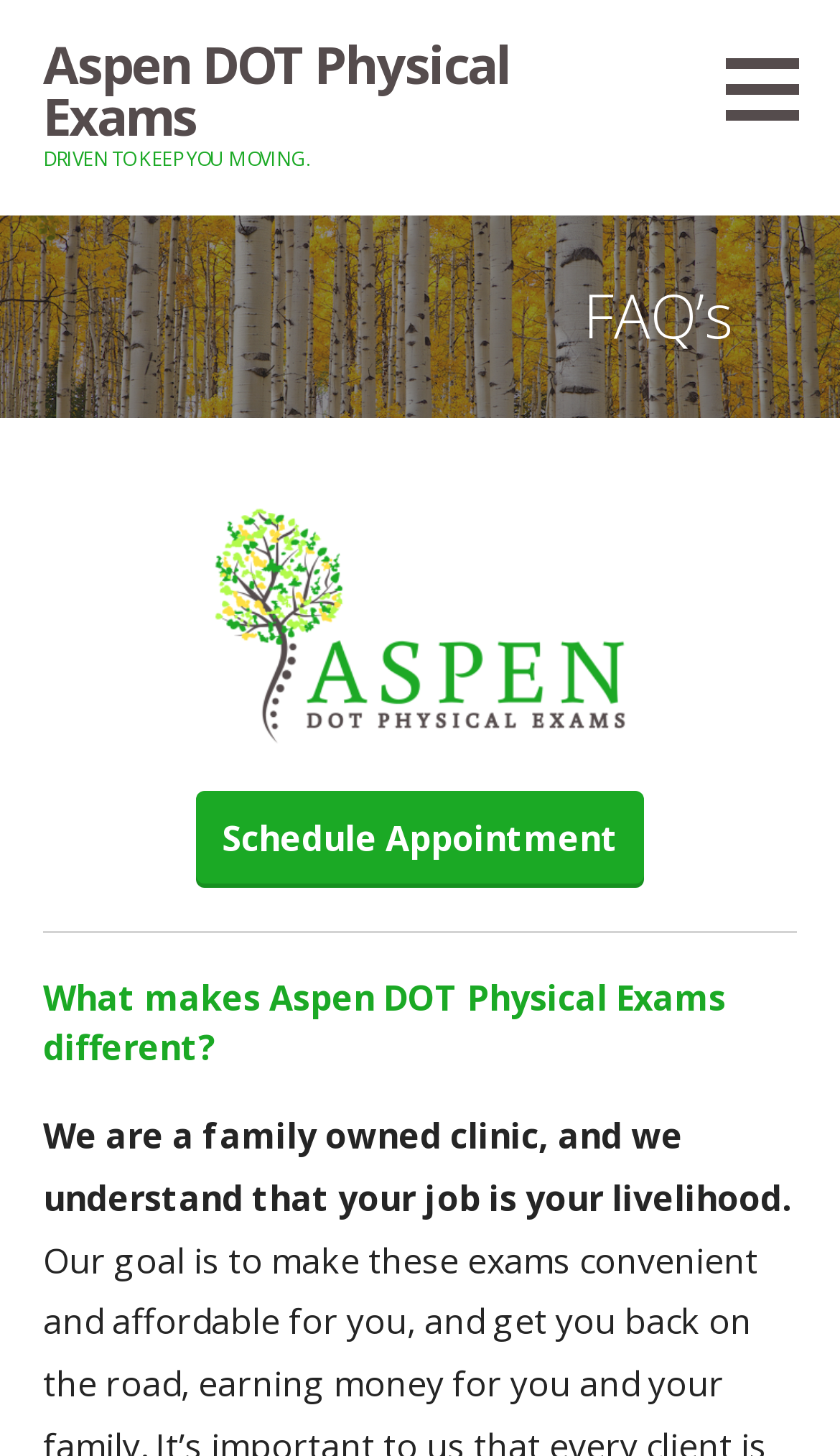Can you give a comprehensive explanation to the question given the content of the image?
What is the purpose of the clinic?

The purpose of the clinic can be inferred from the static text 'DRIVEN TO KEEP YOU MOVING.' which is located just below the clinic's name.